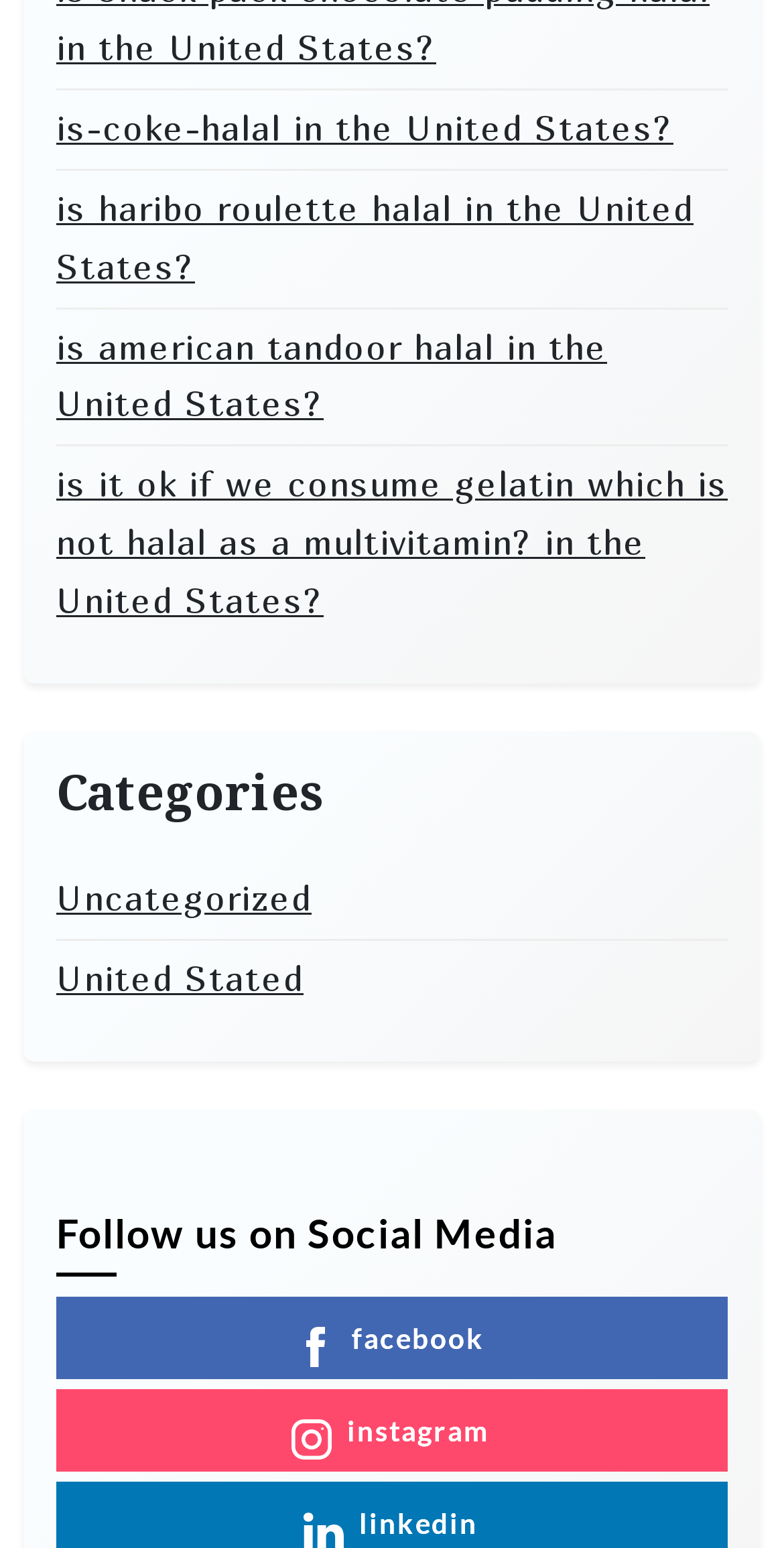Please determine the bounding box coordinates, formatted as (top-left x, top-left y, bottom-right x, bottom-right y), with all values as floating point numbers between 0 and 1. Identify the bounding box of the region described as: is-coke-halal in the United States?

[0.072, 0.065, 0.859, 0.102]